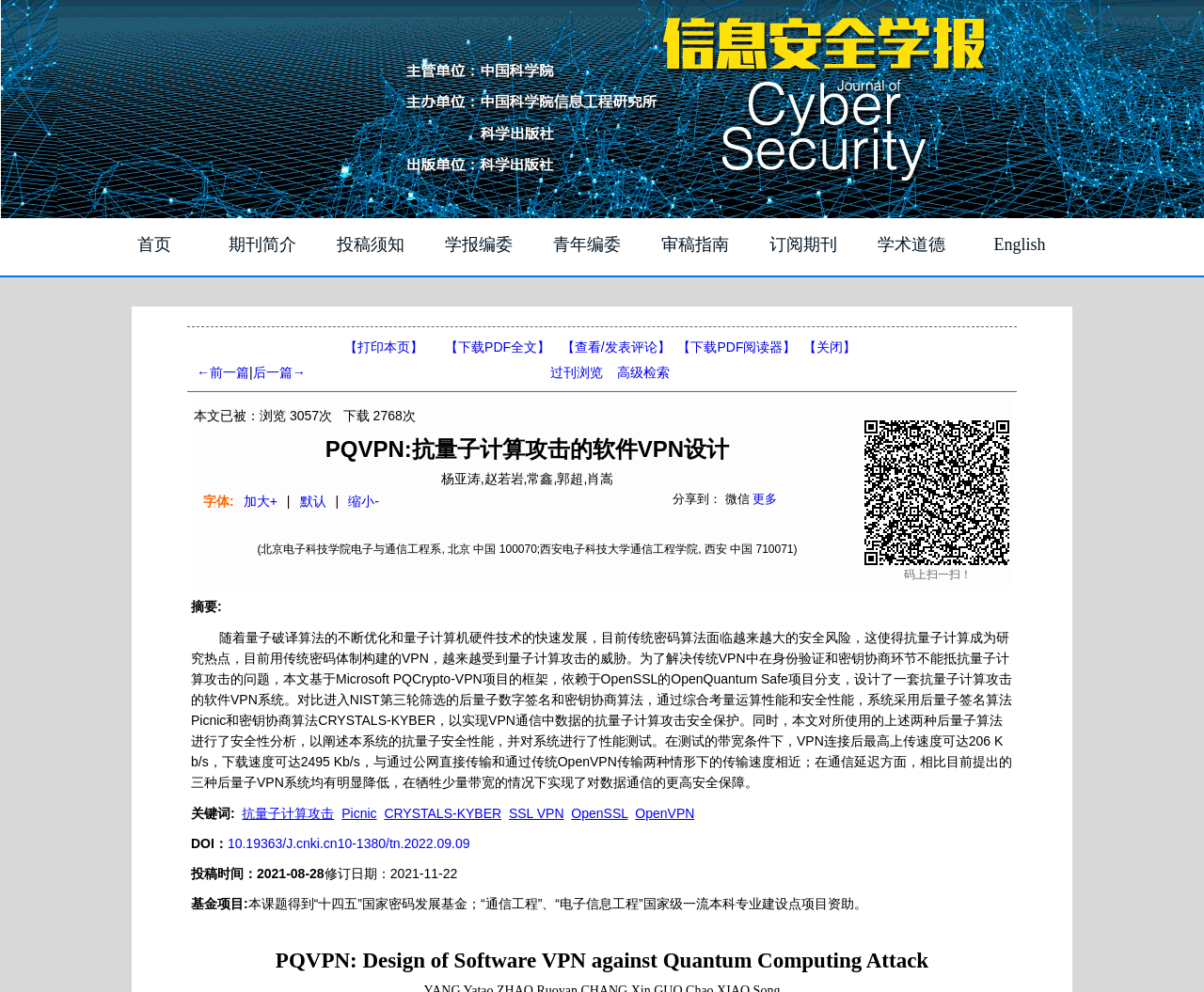Identify the bounding box coordinates for the UI element mentioned here: "SSL VPN". Provide the coordinates as four float values between 0 and 1, i.e., [left, top, right, bottom].

[0.423, 0.812, 0.468, 0.827]